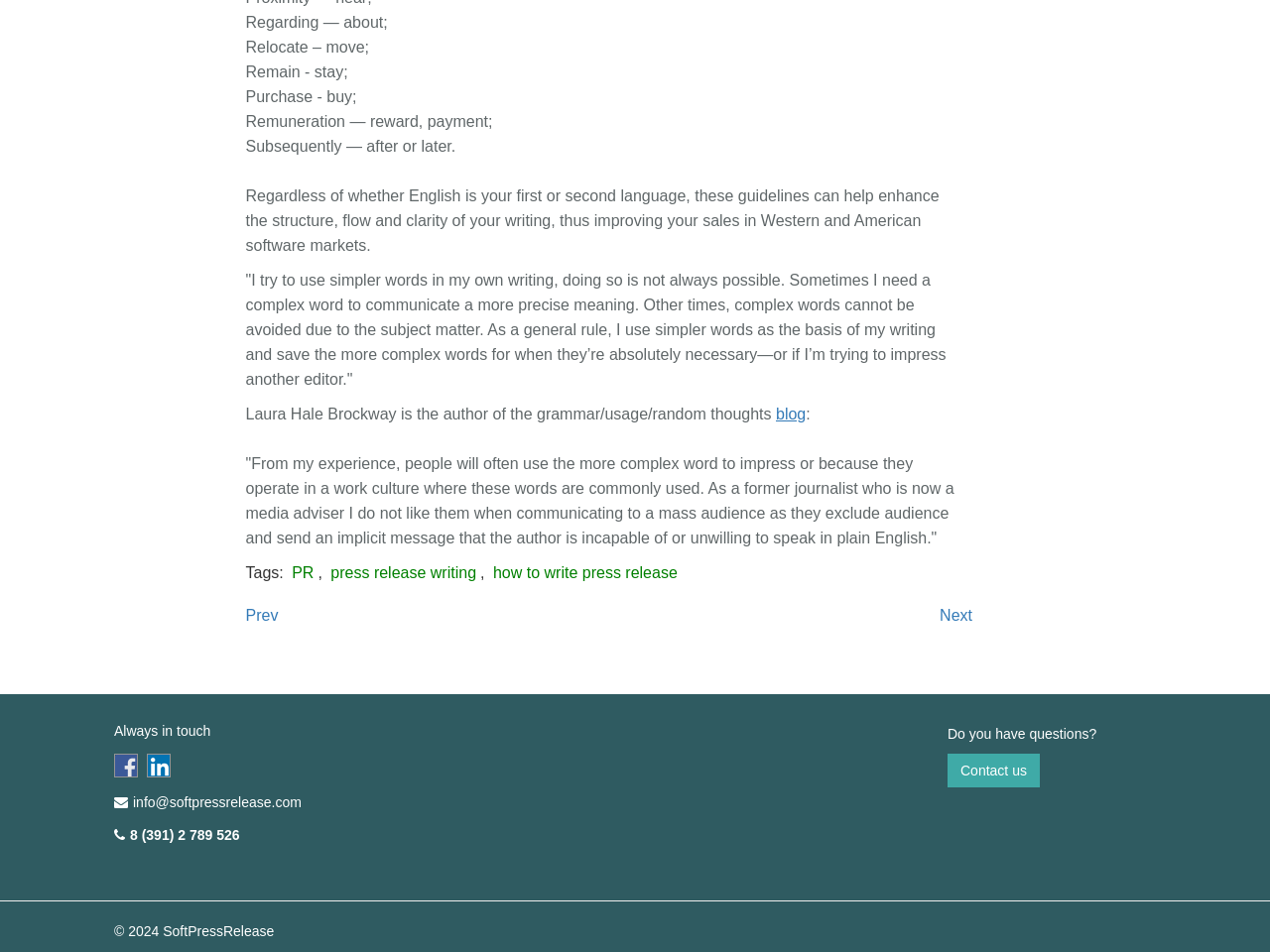What is the name of the company associated with the website?
Answer briefly with a single word or phrase based on the image.

SoftPressRelease